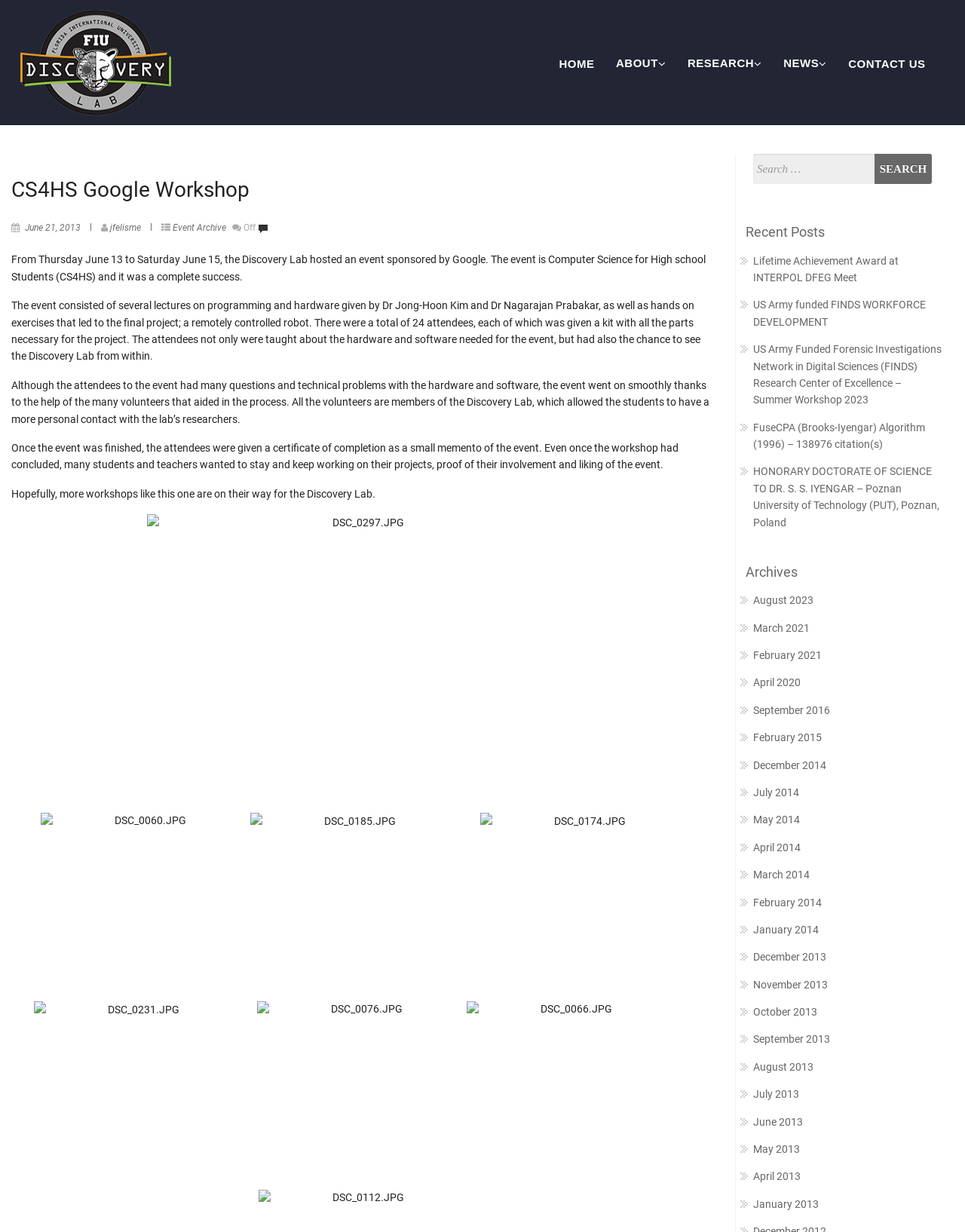Determine the bounding box coordinates of the clickable region to follow the instruction: "Search for something".

[0.78, 0.125, 0.906, 0.15]